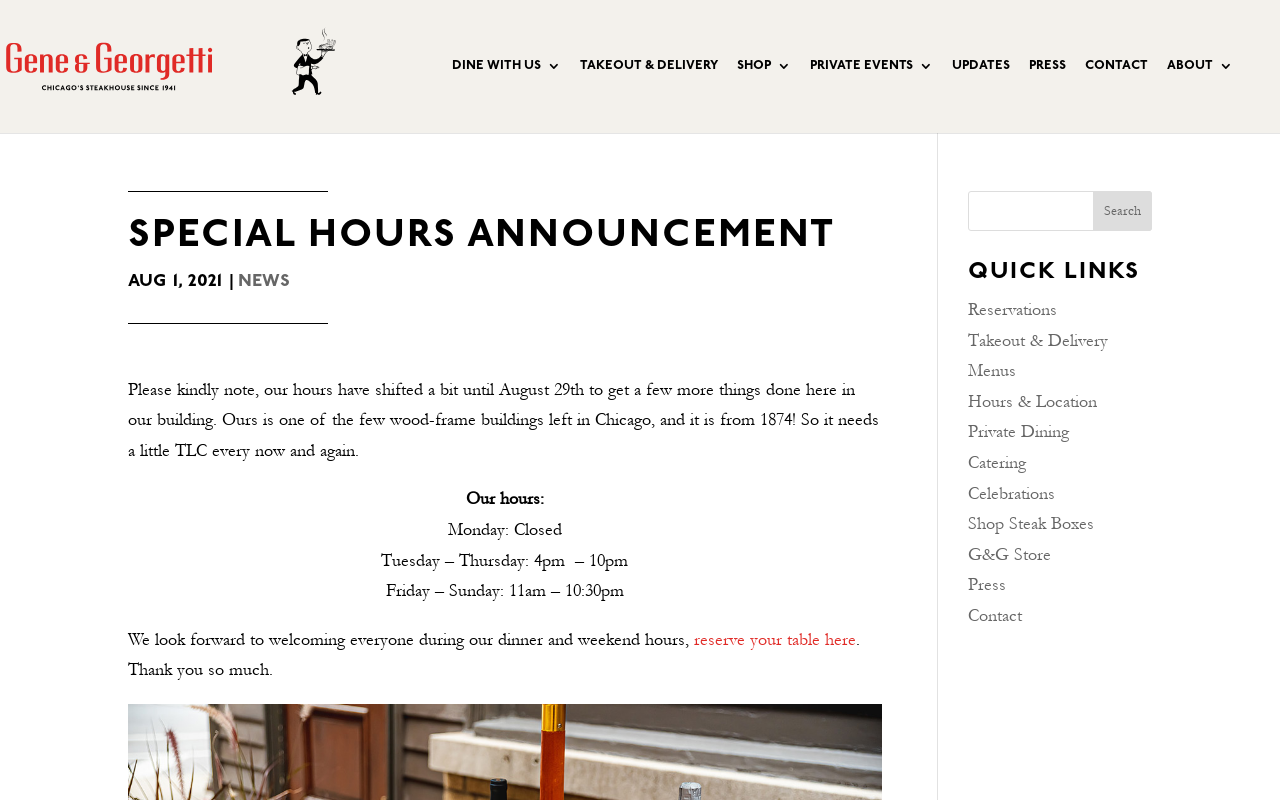Please specify the bounding box coordinates for the clickable region that will help you carry out the instruction: "View Outdoor large dog metal cage pet kennel and runs pre assembled product details".

None